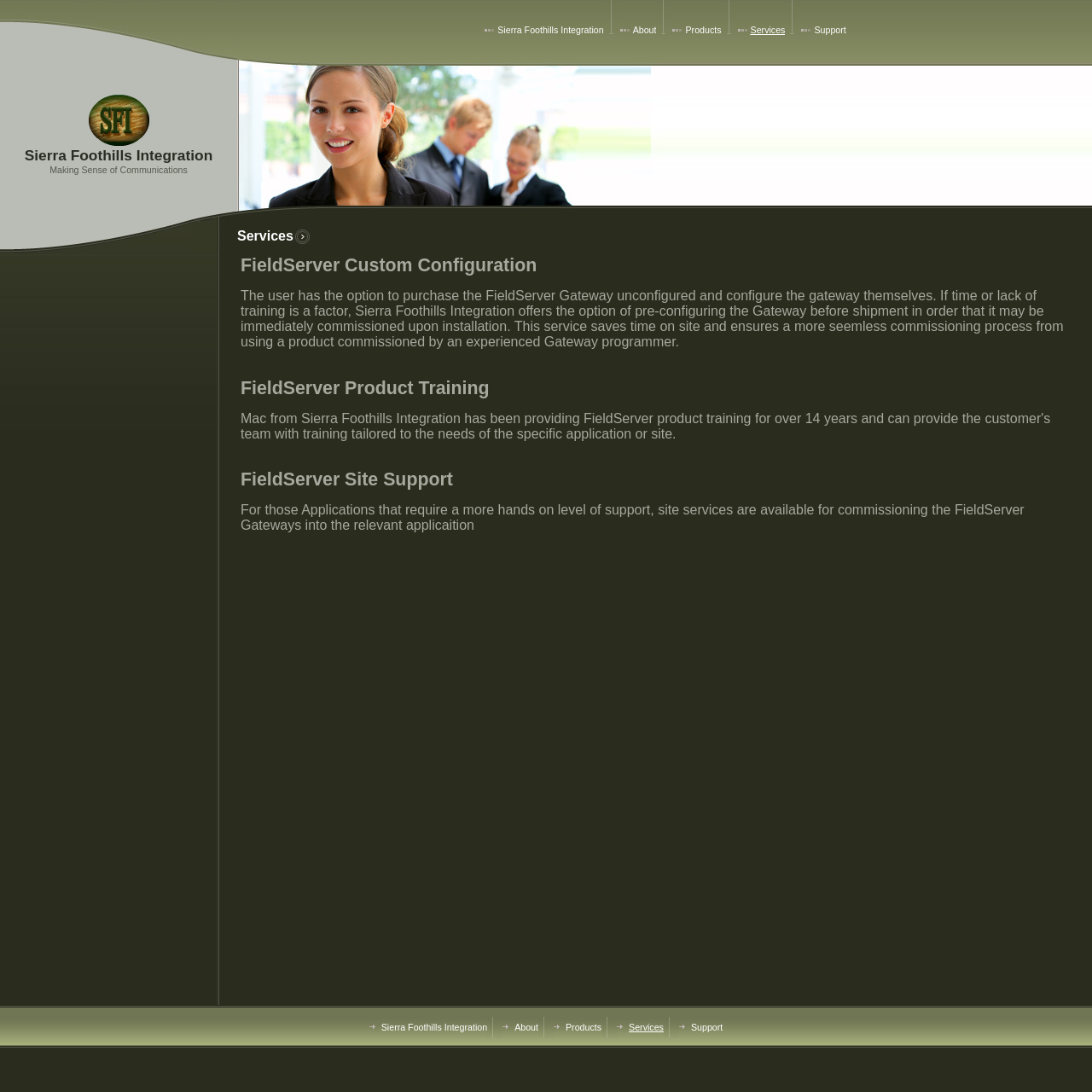Identify the headline of the webpage and generate its text content.

FieldServer Custom Configuration
